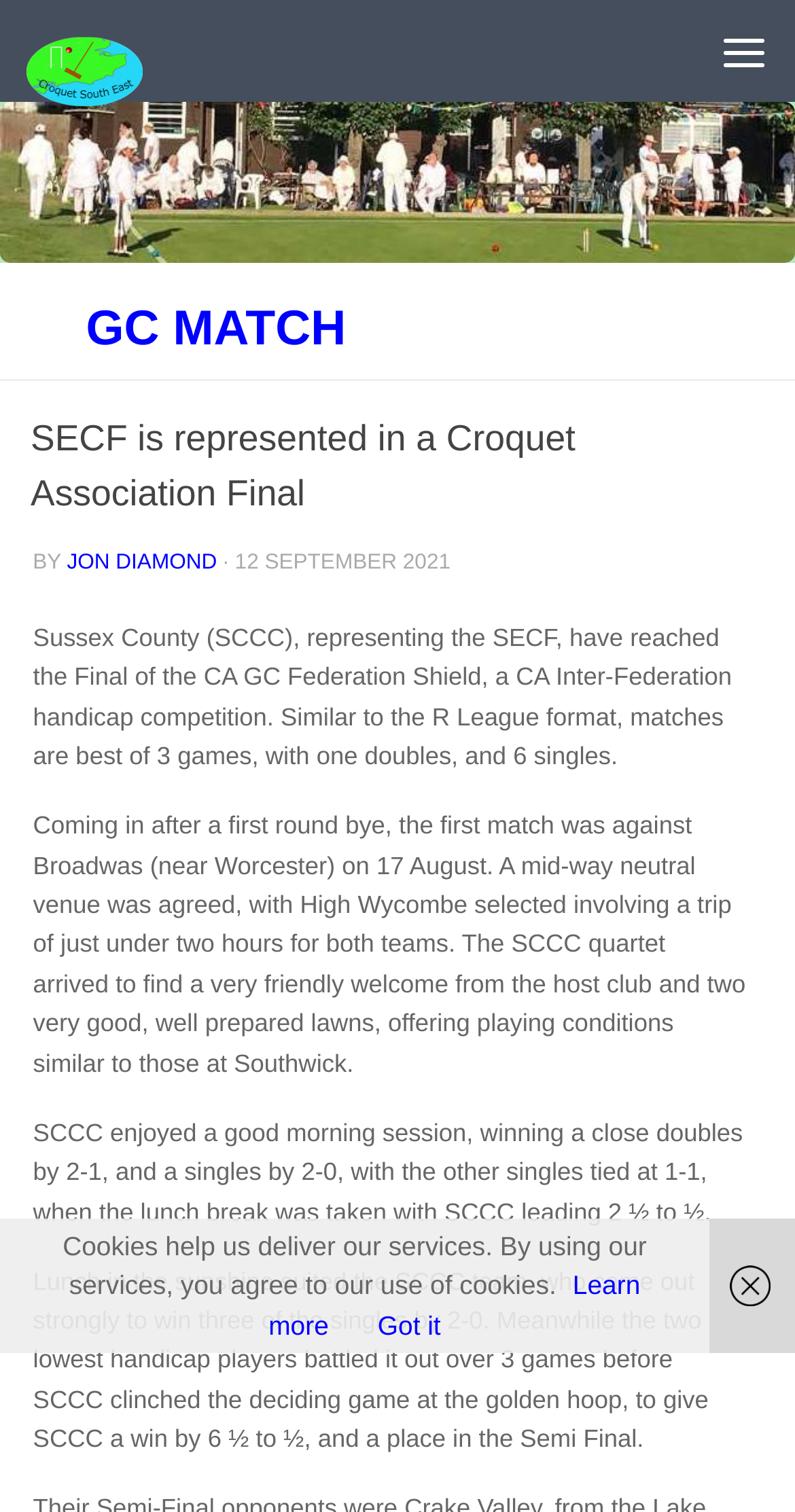Find the bounding box of the UI element described as: "title="Menu"". The bounding box coordinates should be given as four float values between 0 and 1, i.e., [left, top, right, bottom].

[0.872, 0.0, 1.0, 0.067]